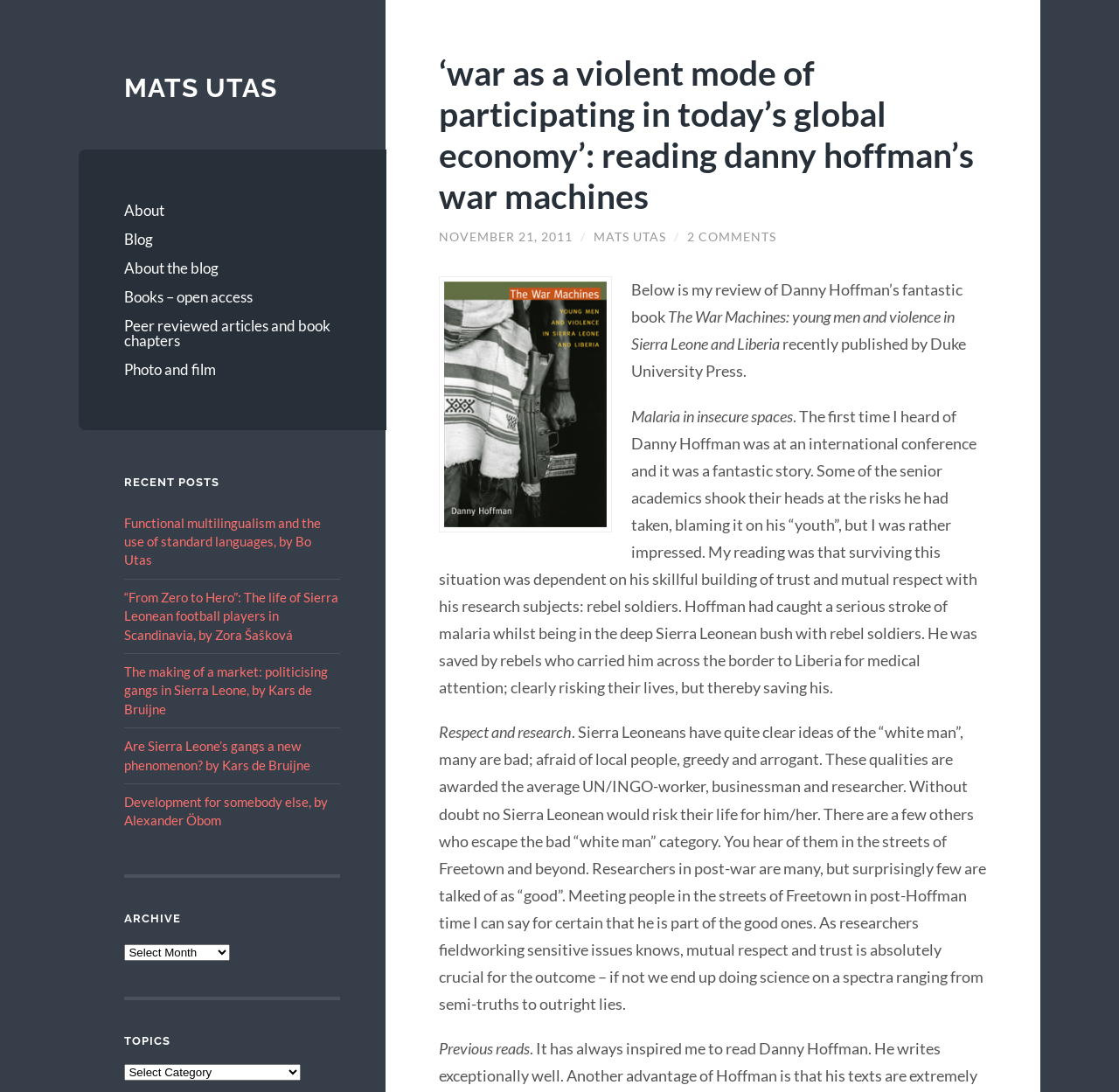Answer succinctly with a single word or phrase:
What is the topic of the research being discussed?

Violence in Sierra Leone and Liberia